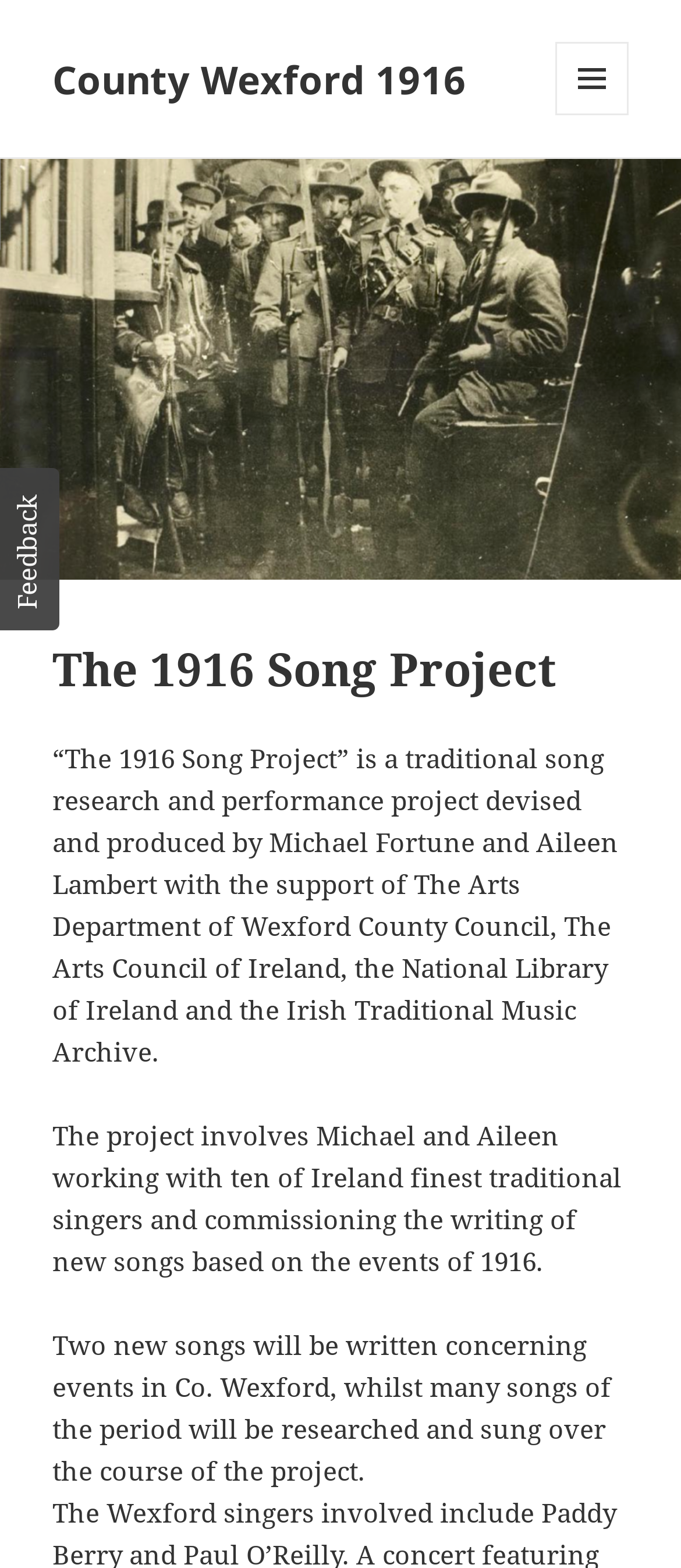Explain the contents of the webpage comprehensively.

The webpage is about the 1916 Song Project, specifically focused on County Wexford 1916. At the top-left corner, there is a link with the text "County Wexford 1916". On the top-right corner, there is a button with an icon and the text "MENU AND WIDGETS". 

Below the button, there is a header section that spans the entire width of the page. Within this section, there is a heading that reads "The 1916 Song Project". 

Below the heading, there are three paragraphs of text. The first paragraph describes the project, stating that it is a traditional song research and performance project devised and produced by Michael Fortune and Aileen Lambert with the support of several organizations. The second paragraph explains that the project involves working with ten traditional singers and commissioning the writing of new songs based on the events of 1916. The third paragraph mentions that two new songs will be written about events in Co. Wexford, and many songs of the period will be researched and sung over the course of the project.